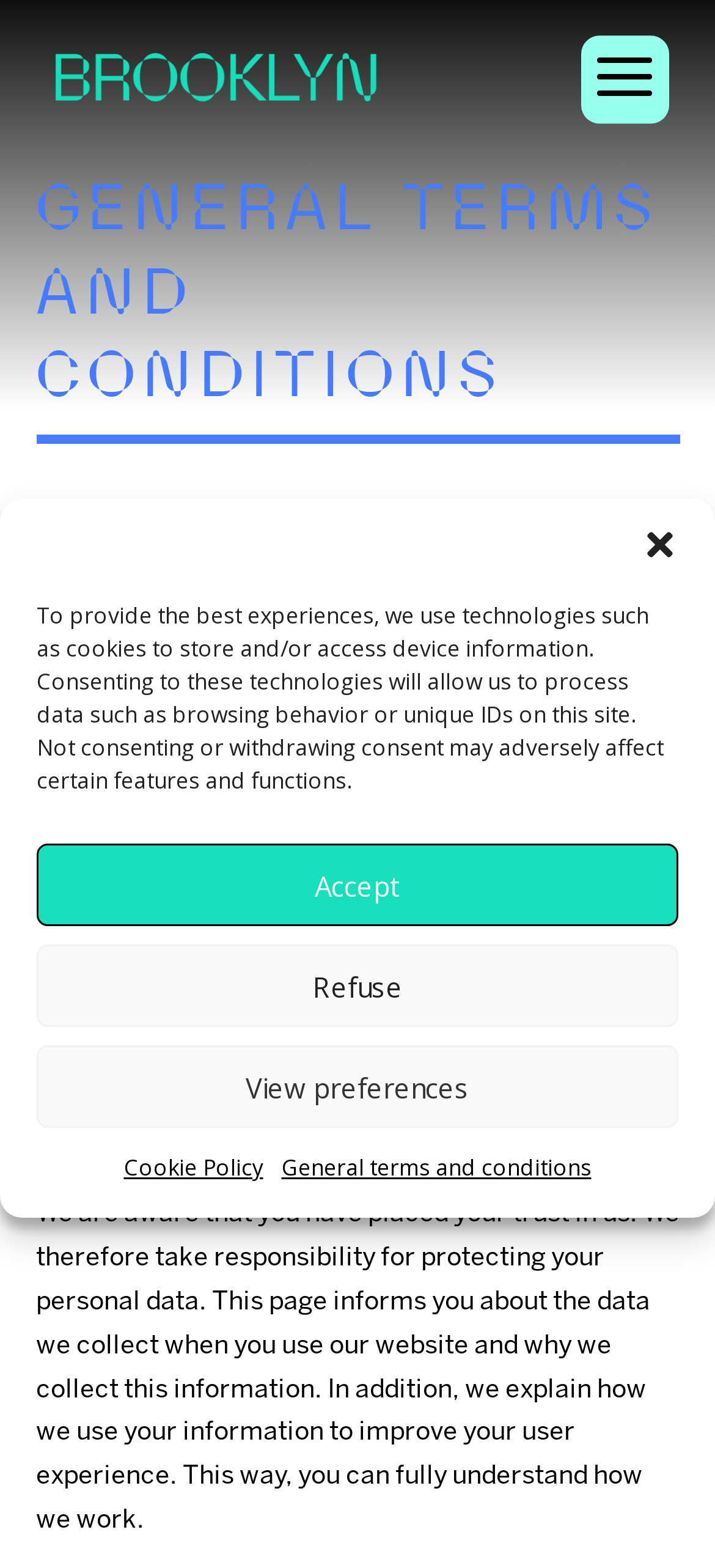What is the company name?
Carefully examine the image and provide a detailed answer to the question.

I found the company name 'Eaglestone Services SA' in the static text element that says 'This website is the property of Eaglestone Services SA'.